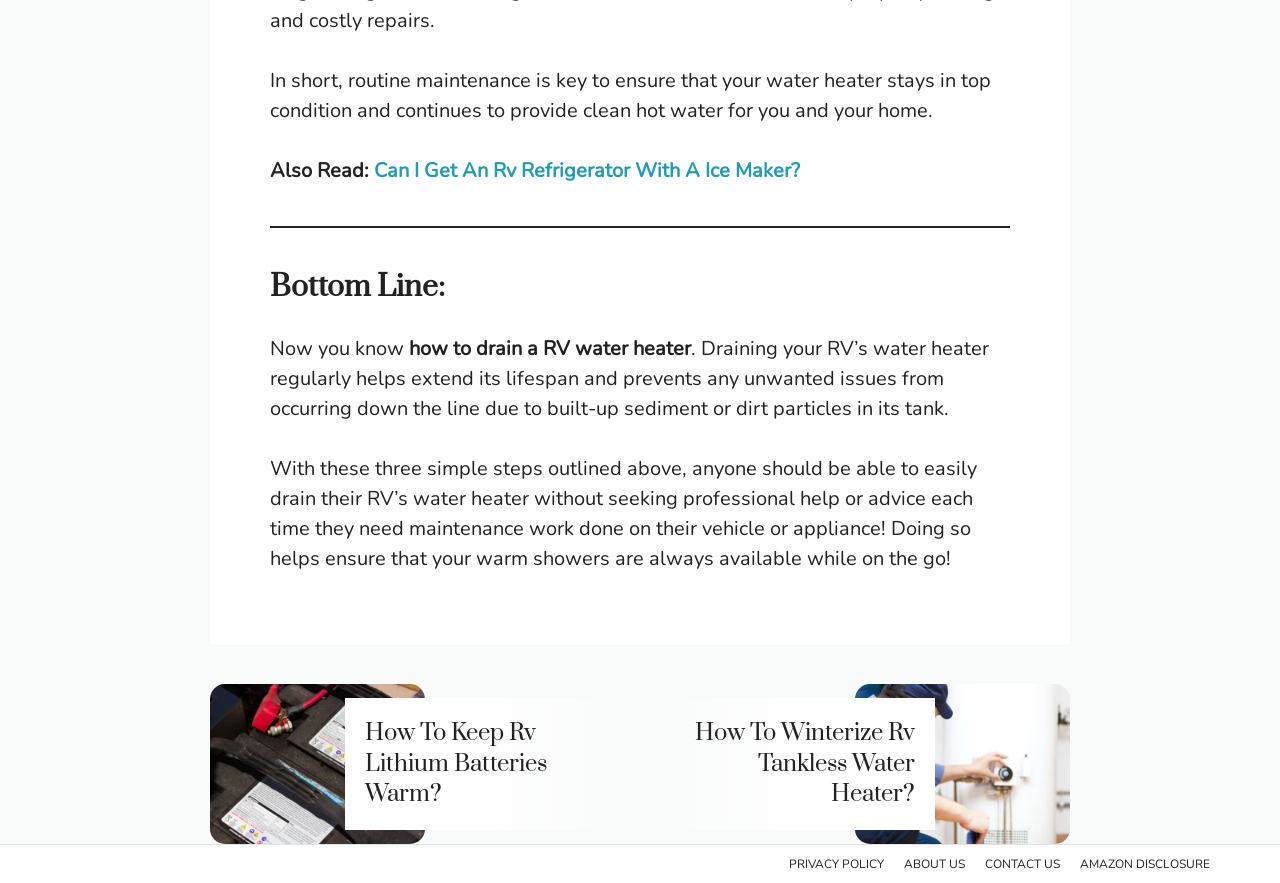Bounding box coordinates are specified in the format (top-left x, top-left y, bottom-right x, bottom-right y). All values are floating point numbers bounded between 0 and 1. Please provide the bounding box coordinate of the region this sentence describes: AMAZON DISCLOSURE

[0.836, 0.957, 0.953, 1.0]